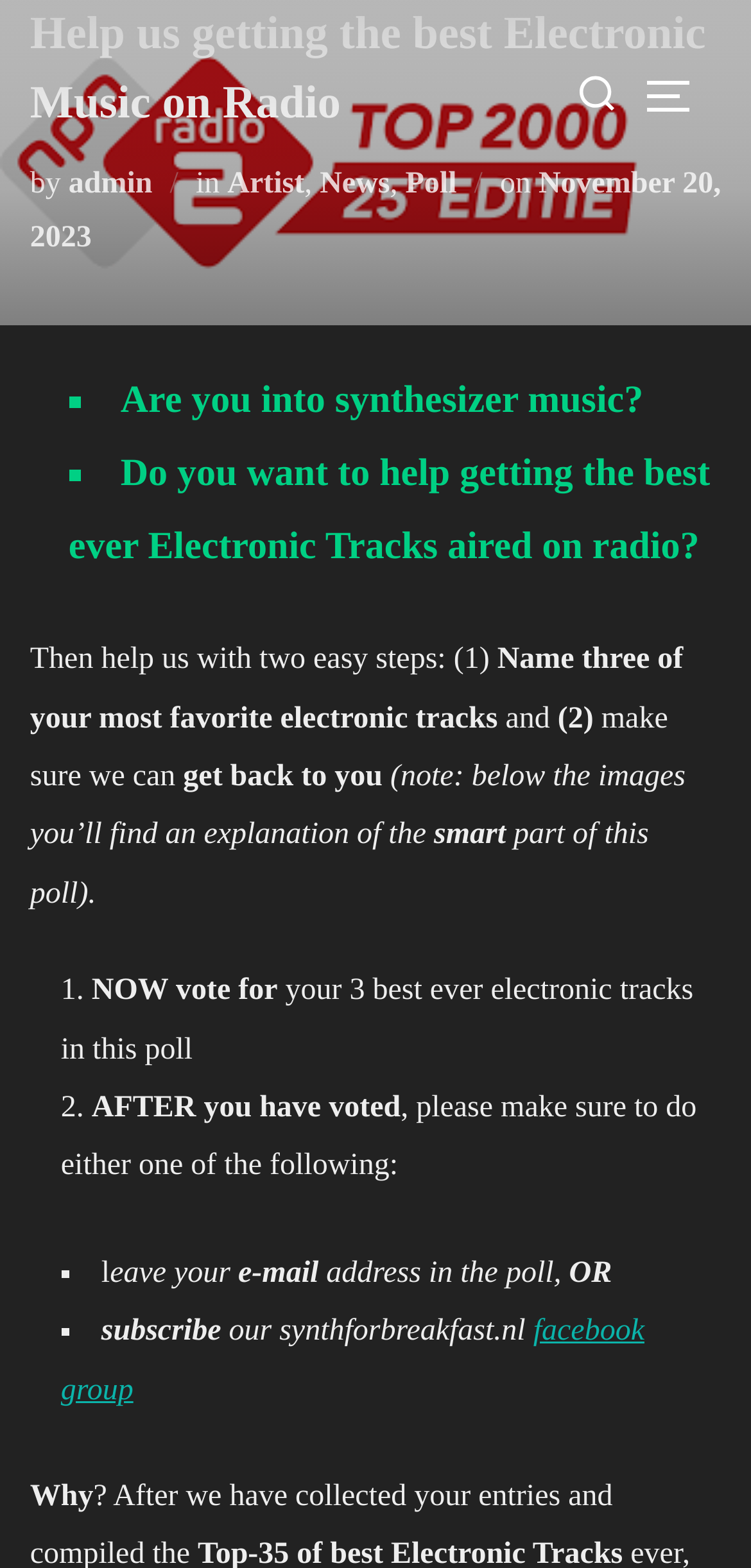Please identify the webpage's heading and generate its text content.

Help us getting the best Electronic Music on Radio